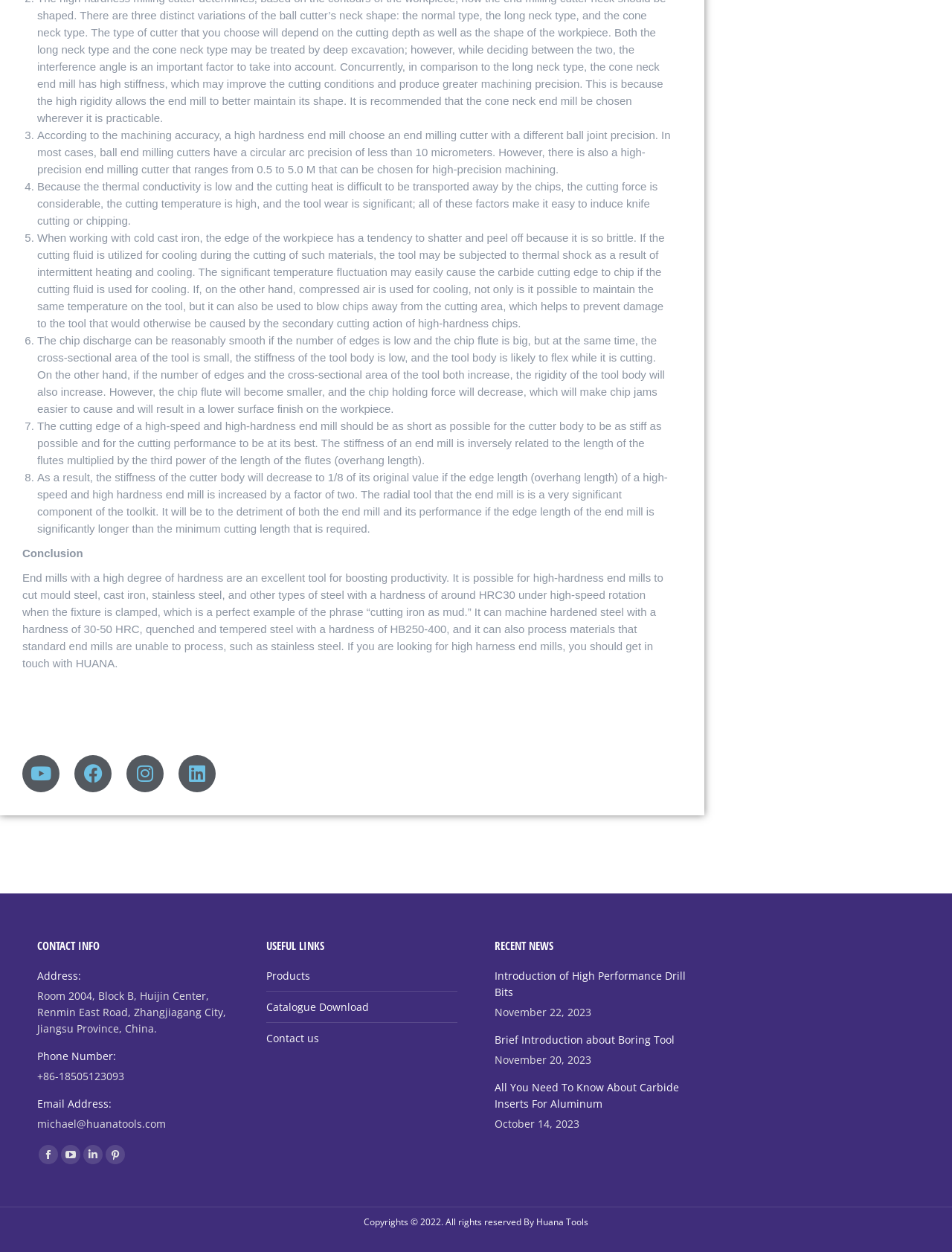How can chip discharge be reasonably smooth?
Please provide a comprehensive answer based on the information in the image.

The chip discharge can be reasonably smooth if the number of edges is low and the chip flute is big, but at the same time, the cross-sectional area of the tool is small, the stiffness of the tool body is low, and the tool body is likely to flex while it is cutting.